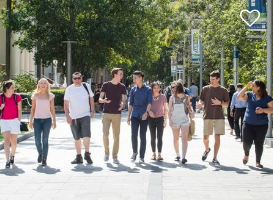What is the focus of the university community?
Give a thorough and detailed response to the question.

The image embodies the spirit of camaraderie and exploration among international students, suggesting a community focused on study abroad experiences, which is the core aspect of the university environment.